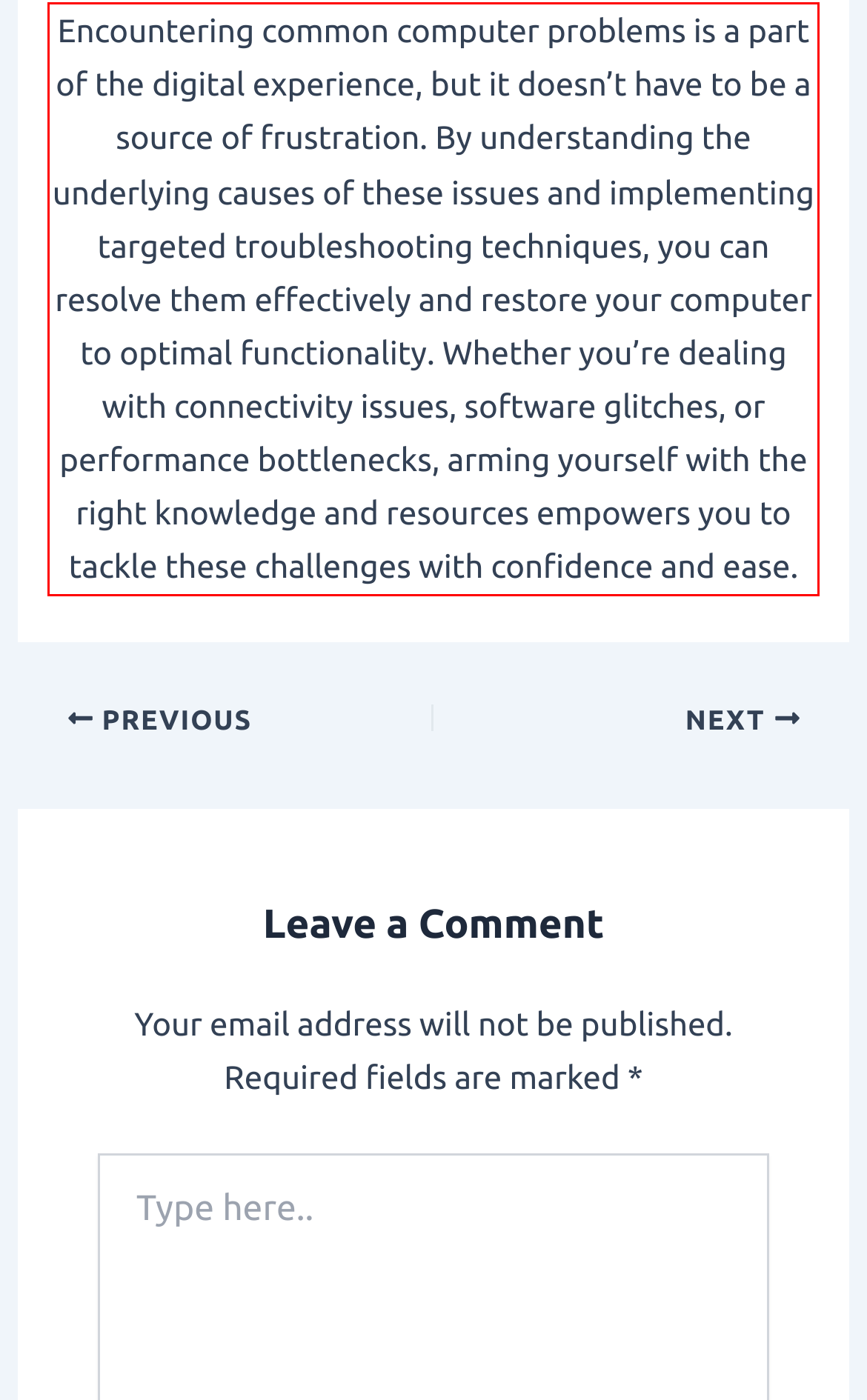You are provided with a screenshot of a webpage that includes a UI element enclosed in a red rectangle. Extract the text content inside this red rectangle.

Encountering common computer problems is a part of the digital experience, but it doesn’t have to be a source of frustration. By understanding the underlying causes of these issues and implementing targeted troubleshooting techniques, you can resolve them effectively and restore your computer to optimal functionality. Whether you’re dealing with connectivity issues, software glitches, or performance bottlenecks, arming yourself with the right knowledge and resources empowers you to tackle these challenges with confidence and ease.